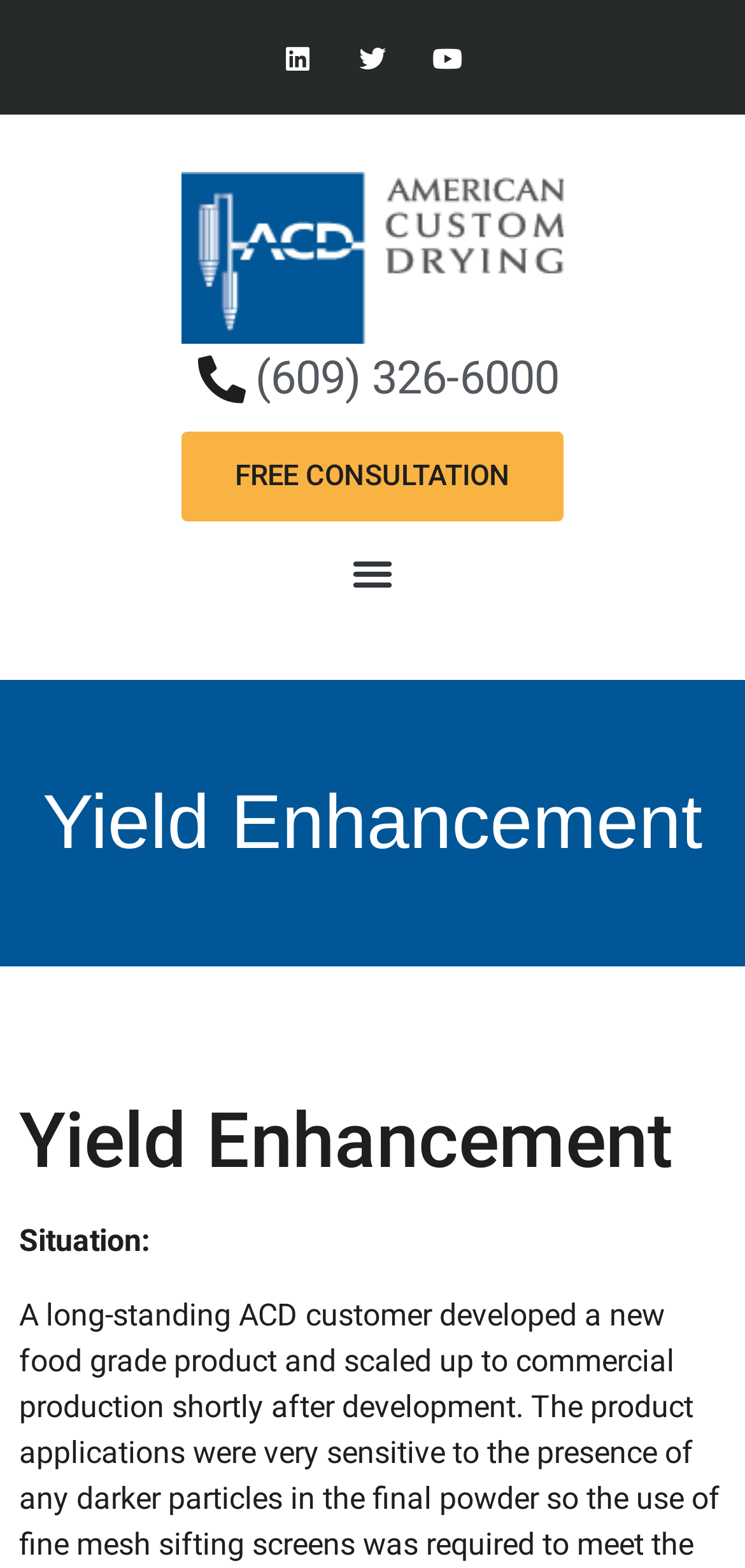Locate the bounding box coordinates for the element described below: "Twitter". The coordinates must be four float values between 0 and 1, formatted as [left, top, right, bottom].

[0.45, 0.013, 0.55, 0.061]